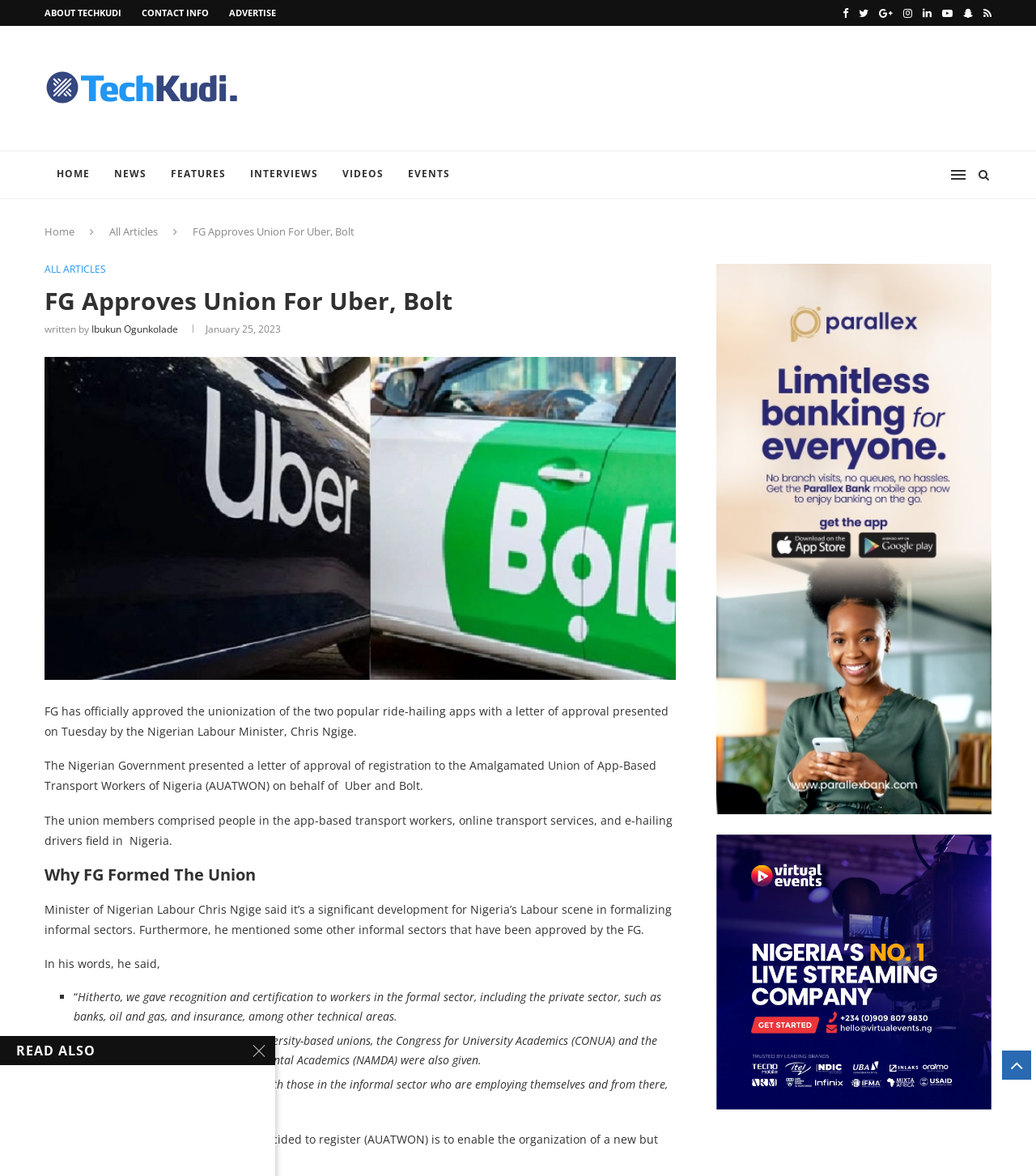Find and extract the text of the primary heading on the webpage.

FG Approves Union For Uber, Bolt